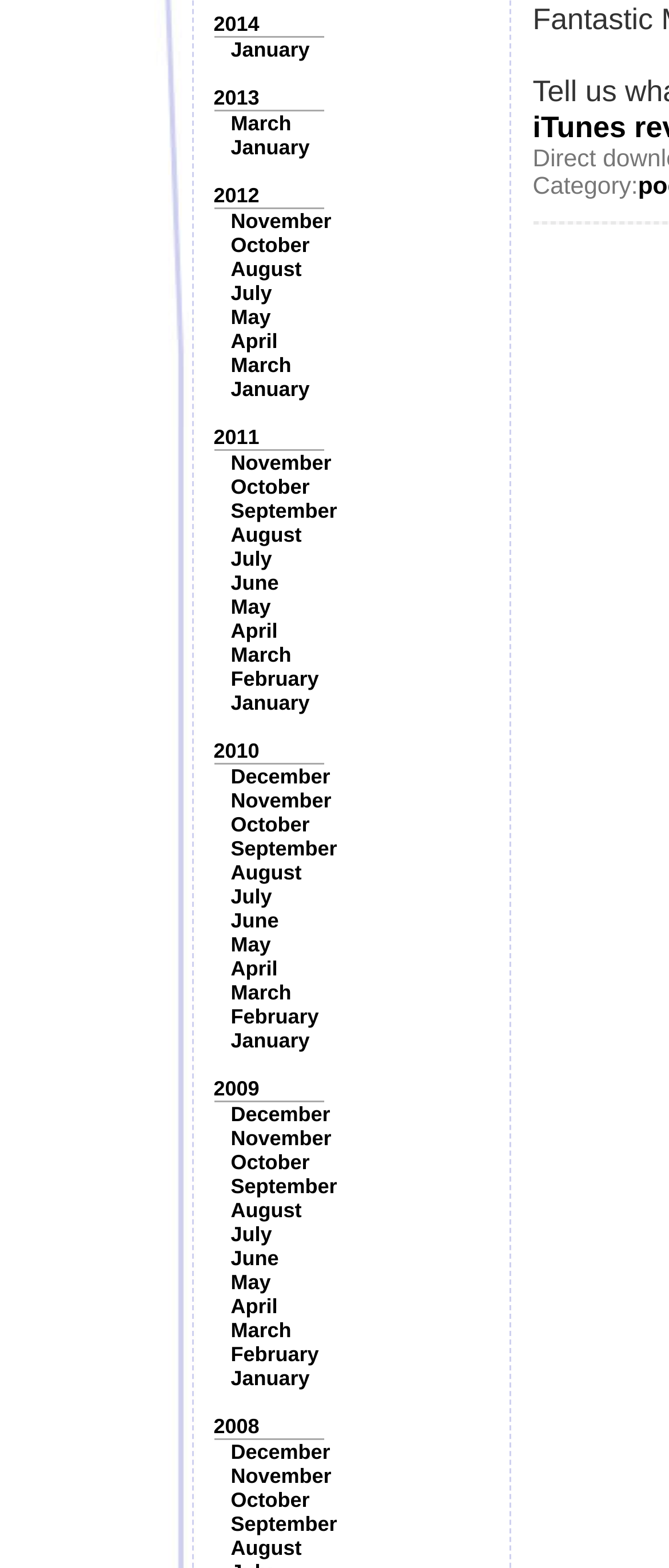Please identify the bounding box coordinates of the clickable element to fulfill the following instruction: "Browse Category". The coordinates should be four float numbers between 0 and 1, i.e., [left, top, right, bottom].

[0.796, 0.11, 0.954, 0.128]